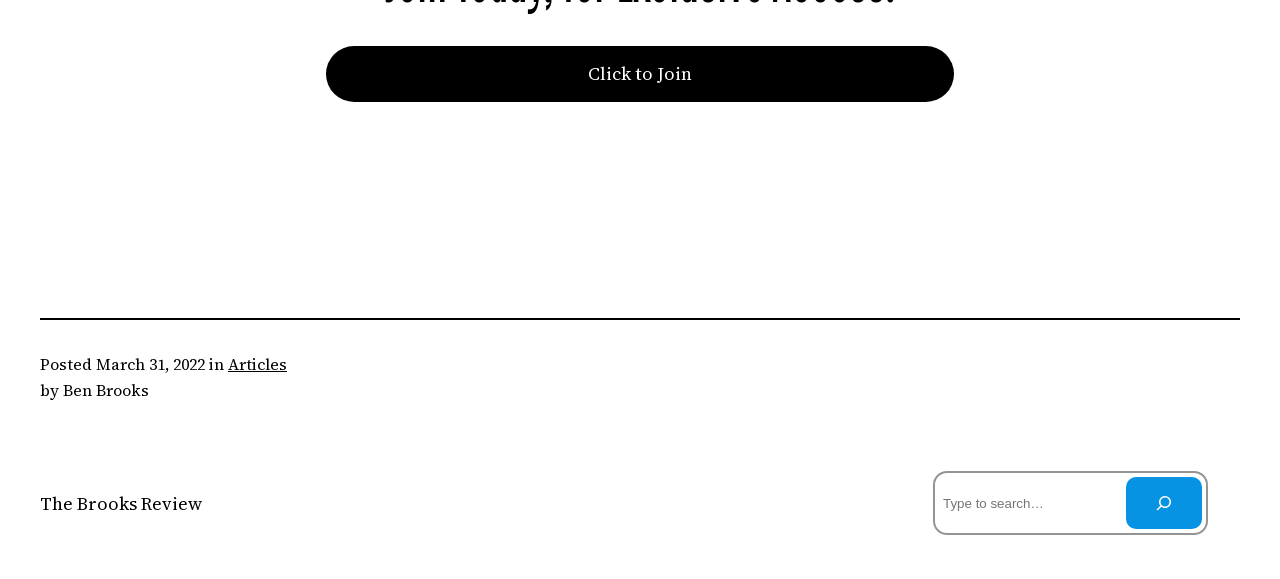Based on the element description Click to Join, identify the bounding box coordinates for the UI element. The coordinates should be in the format (top-left x, top-left y, bottom-right x, bottom-right y) and within the 0 to 1 range.

[0.255, 0.079, 0.745, 0.177]